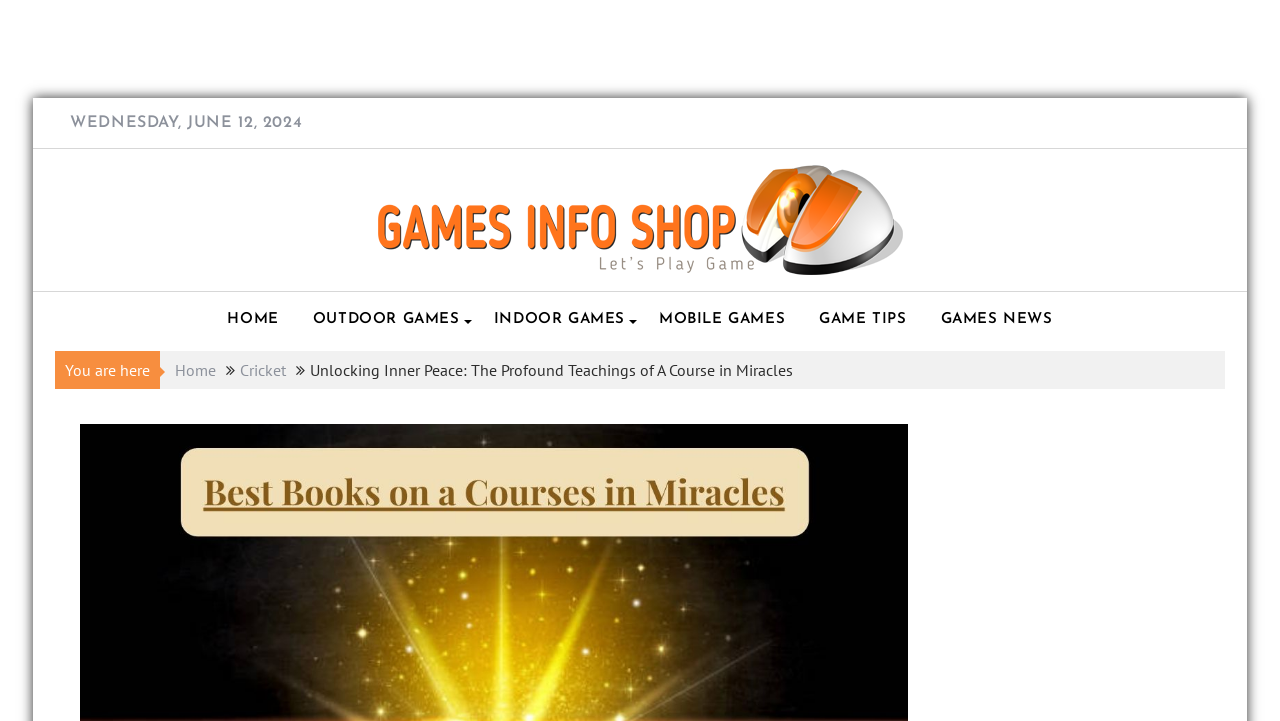Determine the bounding box coordinates for the UI element matching this description: "Home".

[0.137, 0.499, 0.169, 0.527]